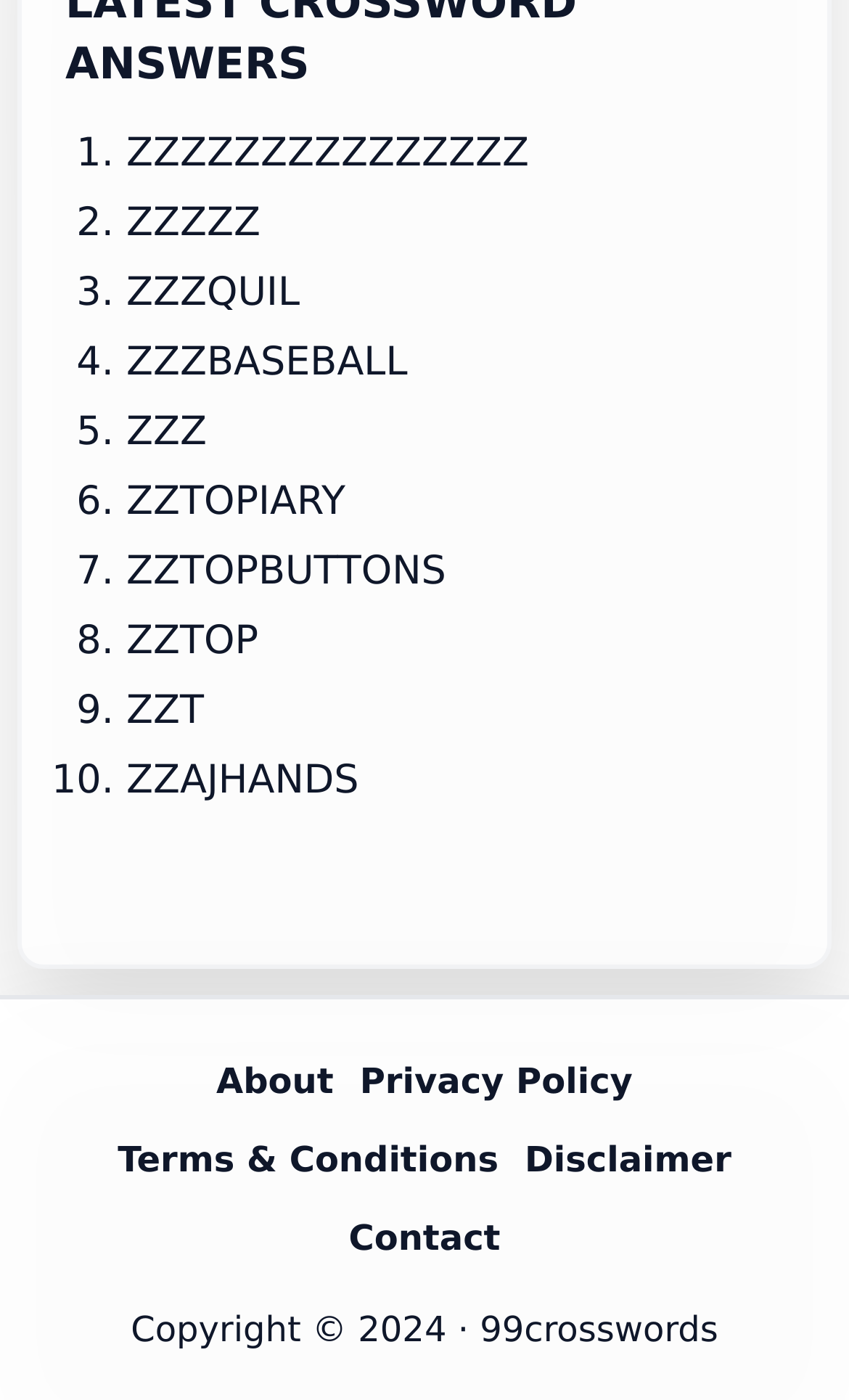Can you pinpoint the bounding box coordinates for the clickable element required for this instruction: "Go to About page"? The coordinates should be four float numbers between 0 and 1, i.e., [left, top, right, bottom].

[0.255, 0.757, 0.393, 0.787]